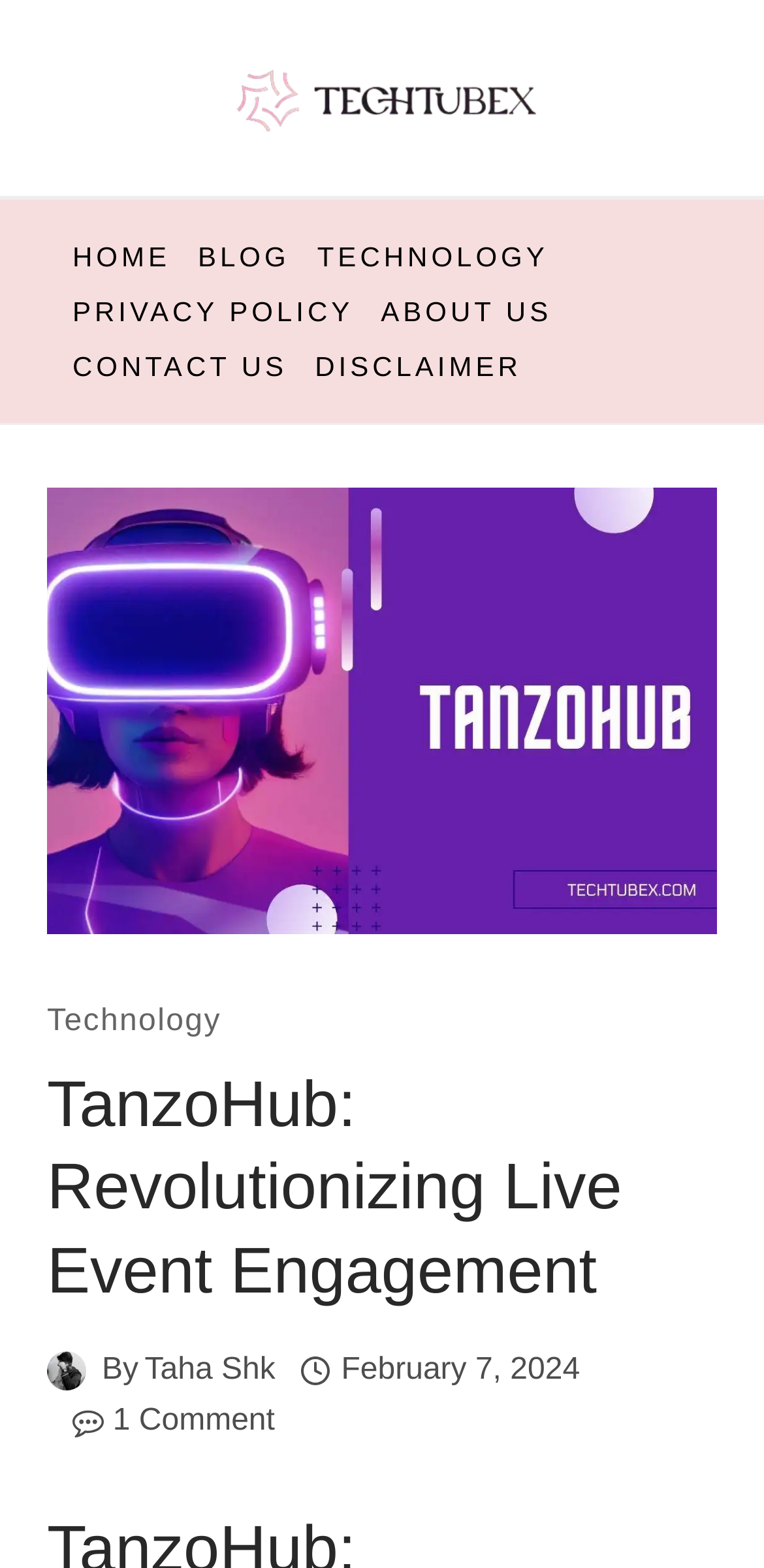Offer an in-depth caption of the entire webpage.

The webpage is about TanzoHub, a platform that redefines the landscape of live events, elevating audience engagement and interaction to unprecedented levels. 

At the top left of the page, there is a link to TechtubeX.com, accompanied by an image of the same name. Below this, a primary mobile navigation menu is situated, containing links to HOME, BLOG, TECHNOLOGY, PRIVACY POLICY, ABOUT US, CONTACT US, and DISCLAIMER.

On the right side of the page, a large image of TanzoHub is displayed, taking up most of the vertical space. Above this image, there is a header section with a link to Technology and a heading that reads "TanzoHub: Revolutionizing Live Event Engagement". 

Below the heading, an author section is present, featuring an author image, the text "By", and a link to the author's name, Taha Shk. Next to this, an image of a clock and a time element display the date "February 7, 2024". 

Further down, an image of a comment icon and a link to "1 Comment" are situated. Overall, the page has a total of 9 links, 5 images, and 1 time element.